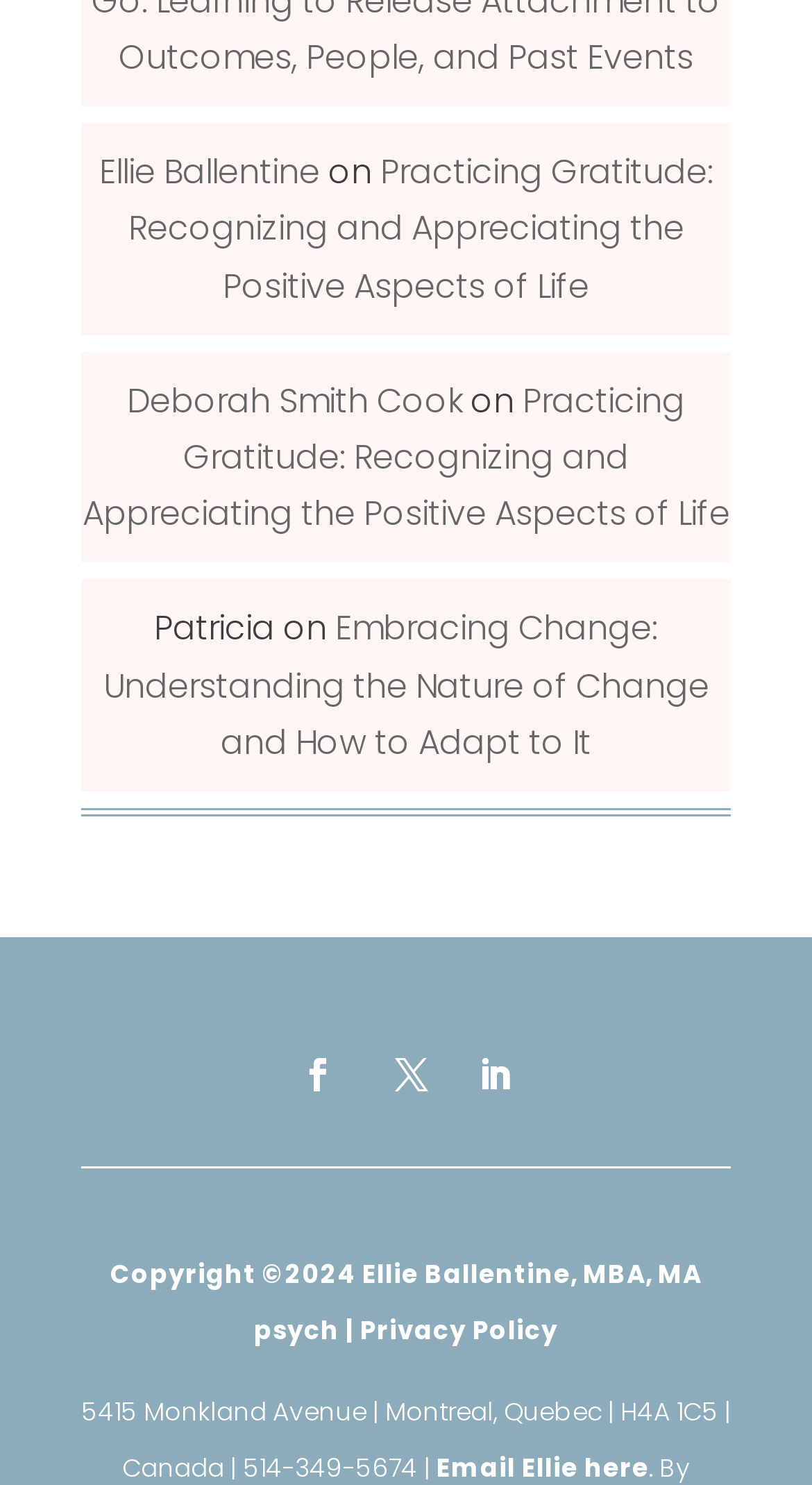Please give a short response to the question using one word or a phrase:
What is the symbol on the right side of the third article?

Three icons